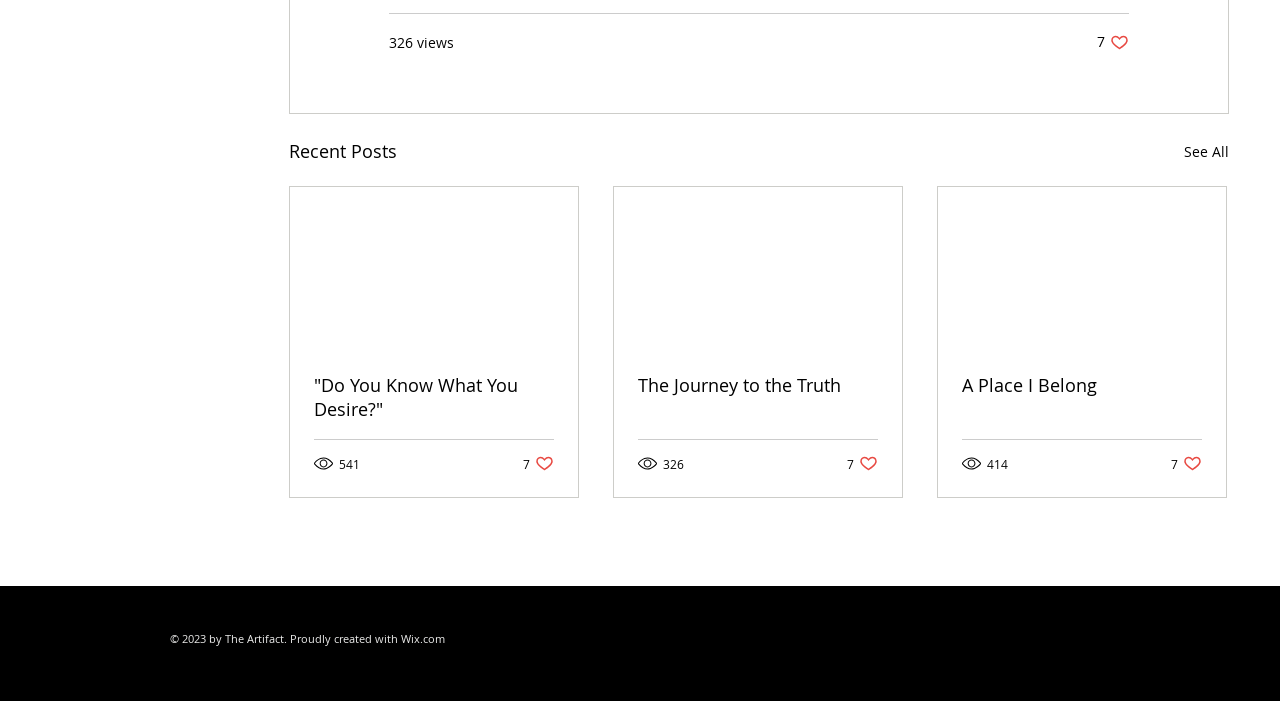Locate the bounding box of the UI element described by: "Shop" in the given webpage screenshot.

None